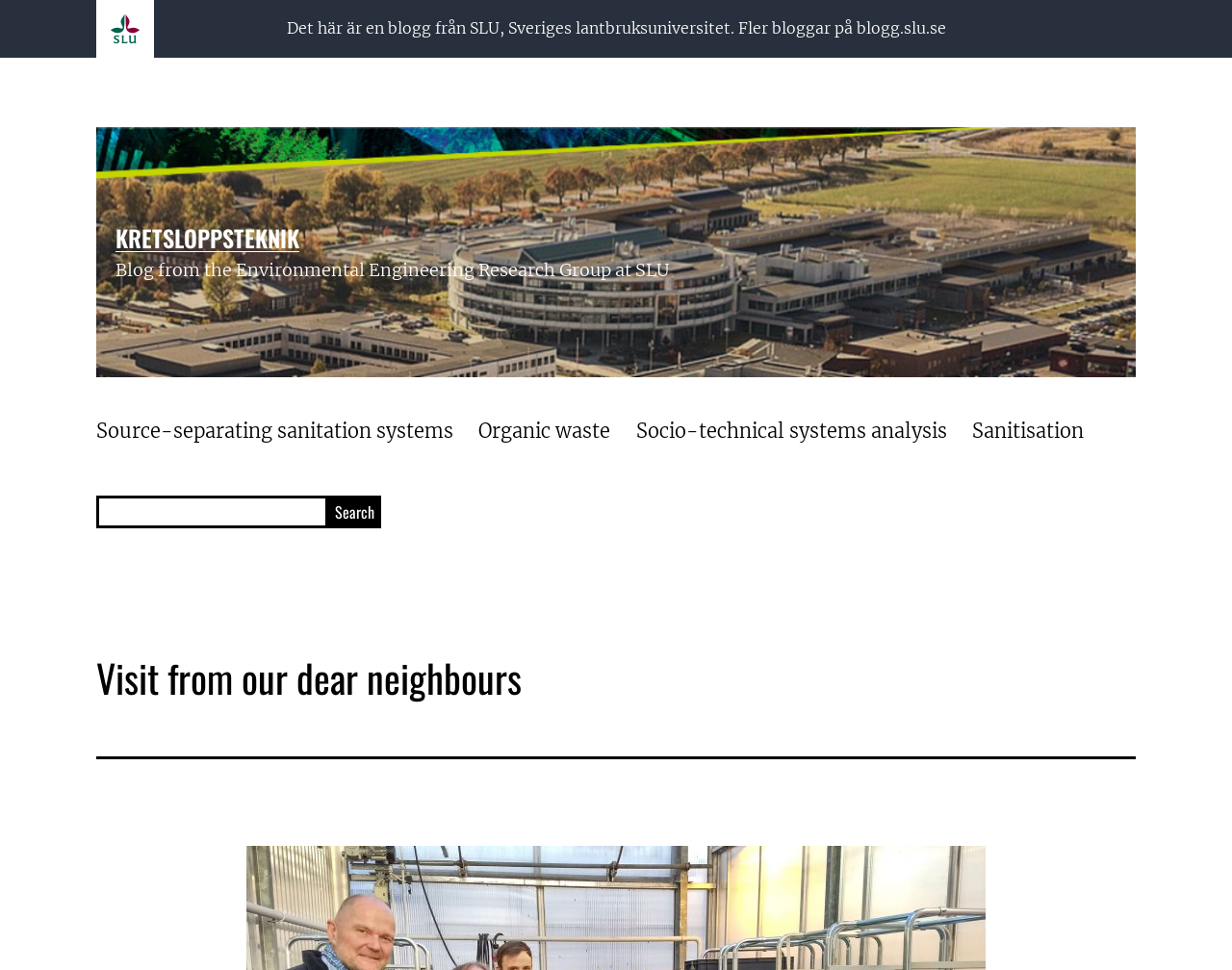Locate the bounding box coordinates of the element you need to click to accomplish the task described by this instruction: "Click on the SLU logo".

[0.078, 0.0, 0.125, 0.06]